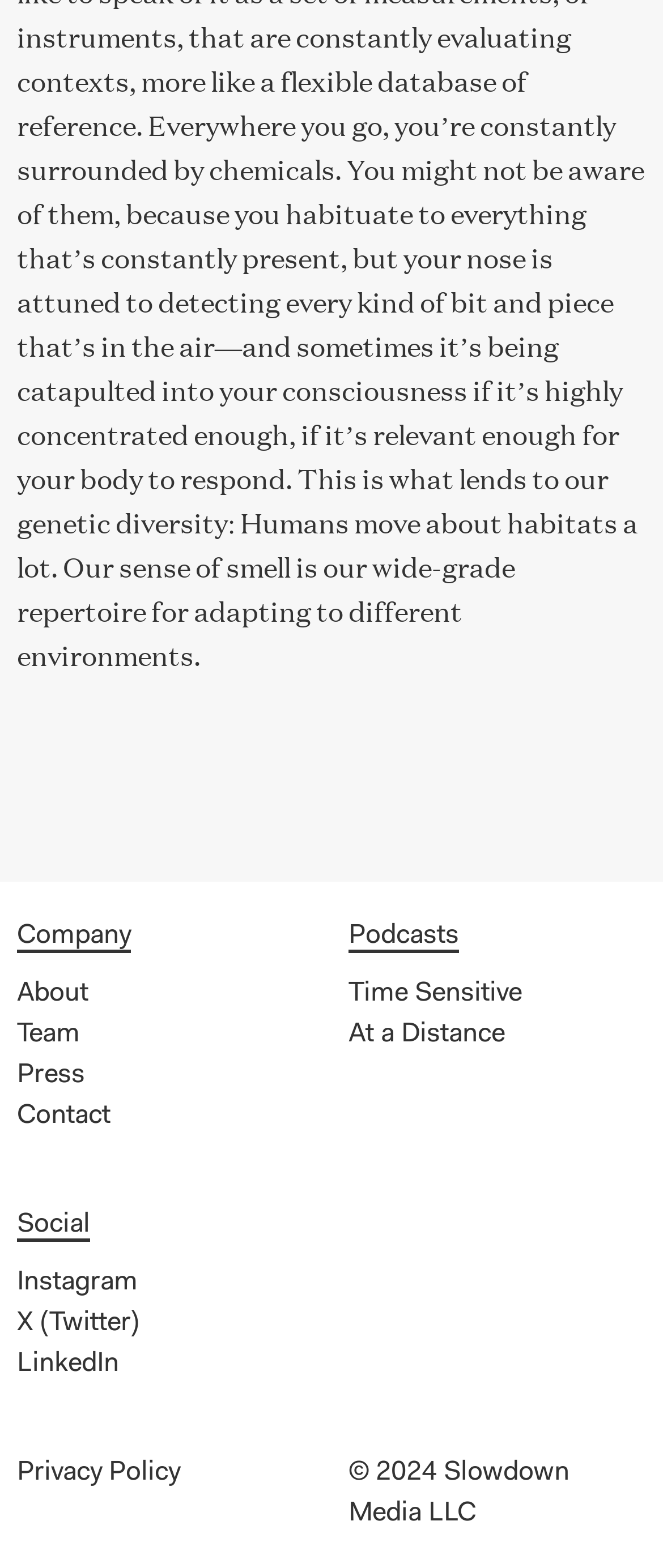Identify the bounding box coordinates for the element that needs to be clicked to fulfill this instruction: "Book now". Provide the coordinates in the format of four float numbers between 0 and 1: [left, top, right, bottom].

None